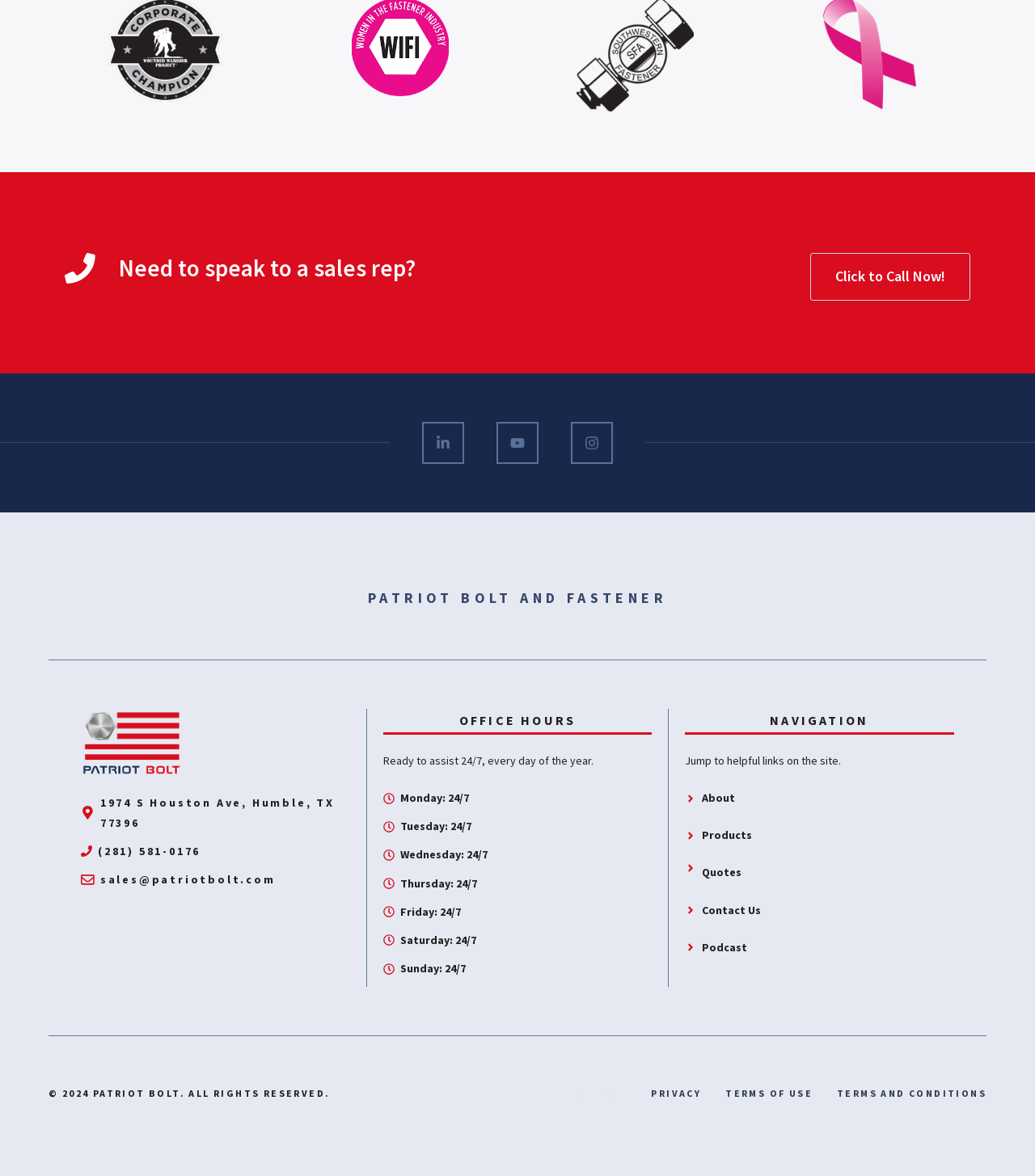What is the phone number?
Utilize the image to construct a detailed and well-explained answer.

The phone number can be found in the StaticText element with the text '(281) 581-0176' at coordinates [0.095, 0.717, 0.194, 0.73].